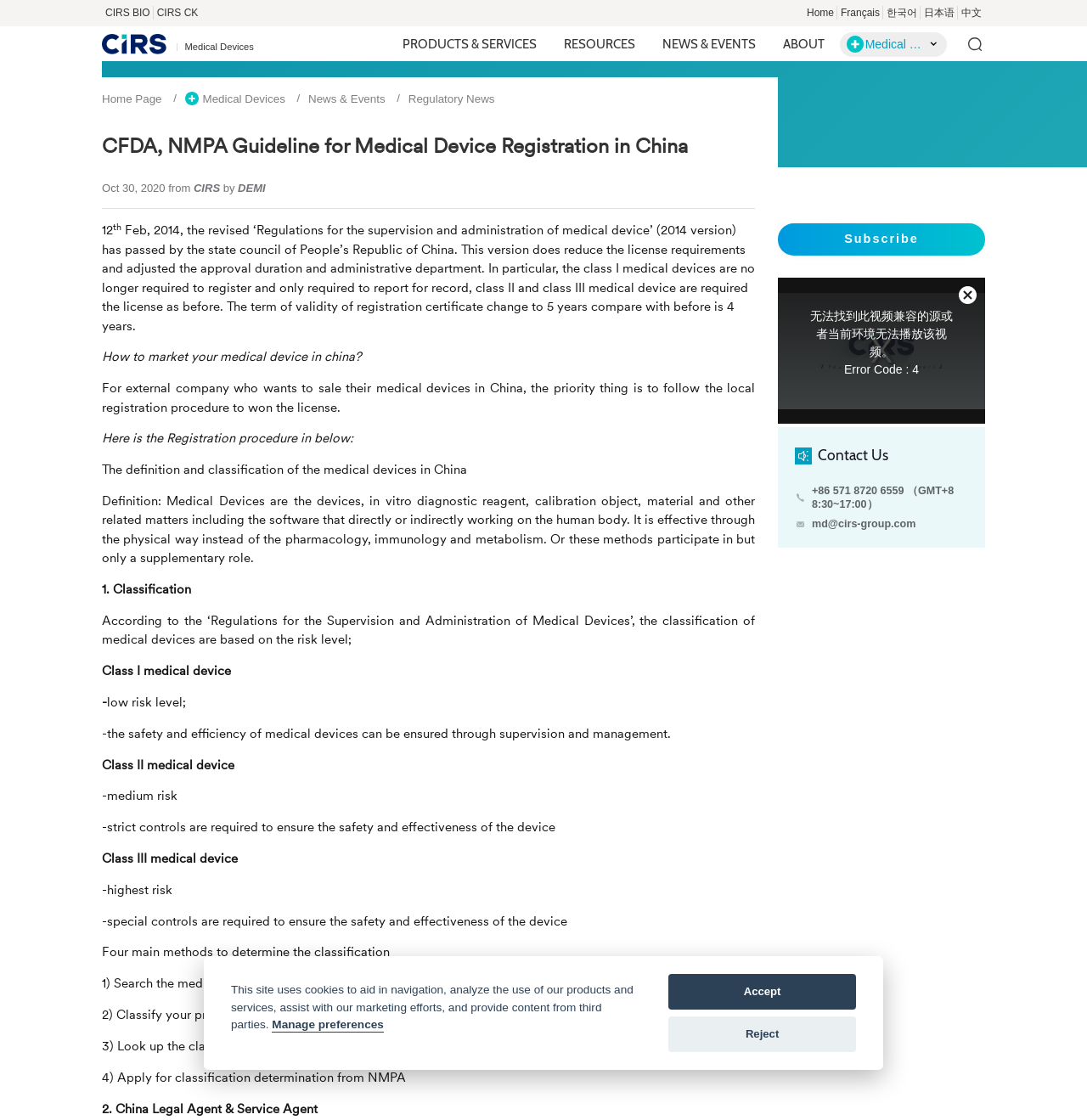What are the four main methods to determine the classification of a medical device?
Look at the image and respond to the question as thoroughly as possible.

The article lists four main methods to determine the classification of a medical device, which are searching the medical device classification database, classifying based on classification rules, looking up the classification catalog for similar products, and applying for classification determination from NMPA.